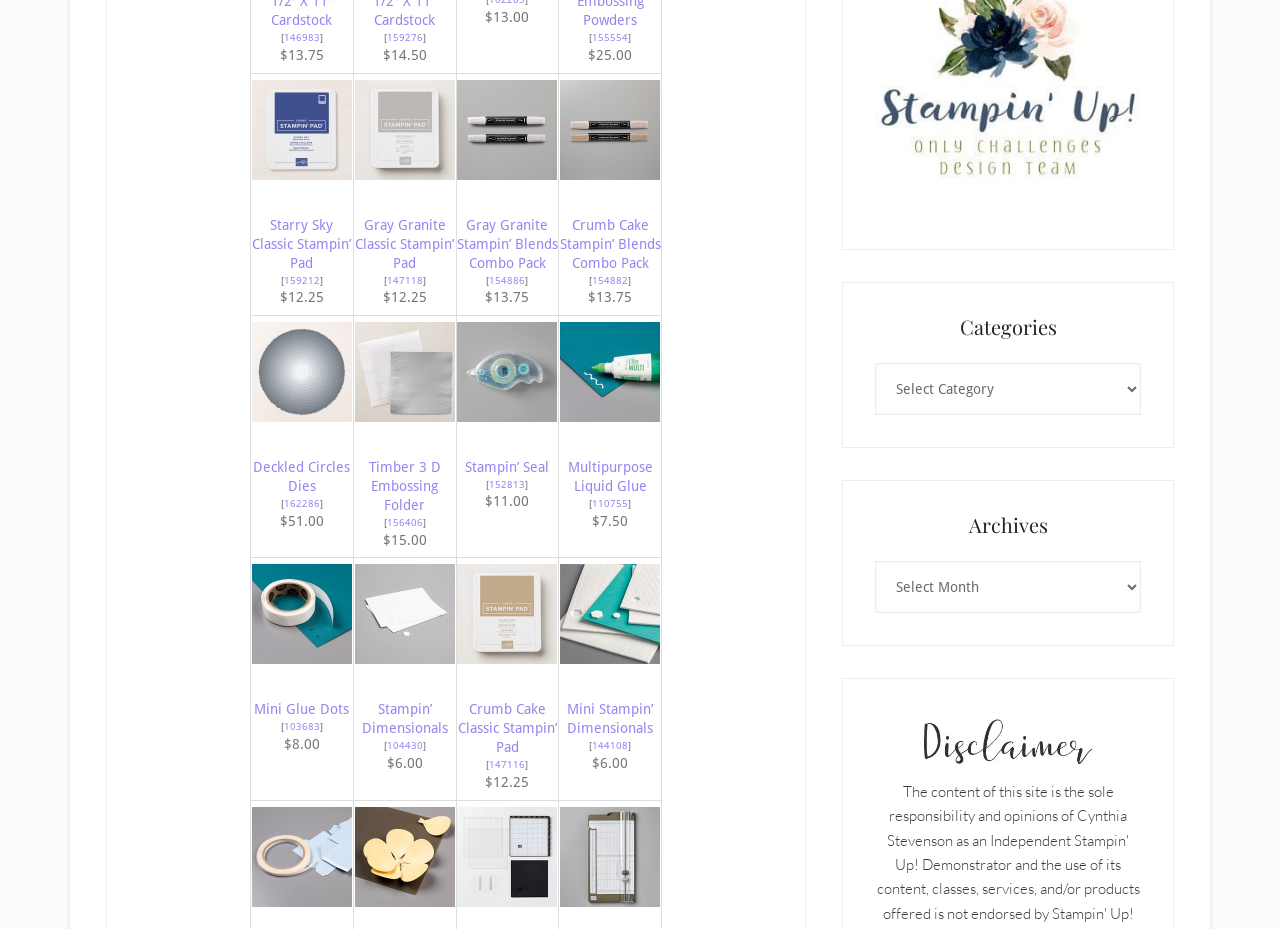What is the price of the most expensive product?
Please provide a comprehensive answer based on the information in the image.

I looked at the prices of all the products listed on the webpage and found that the most expensive product is Deckled Circles Dies, which has a price of $51.00.